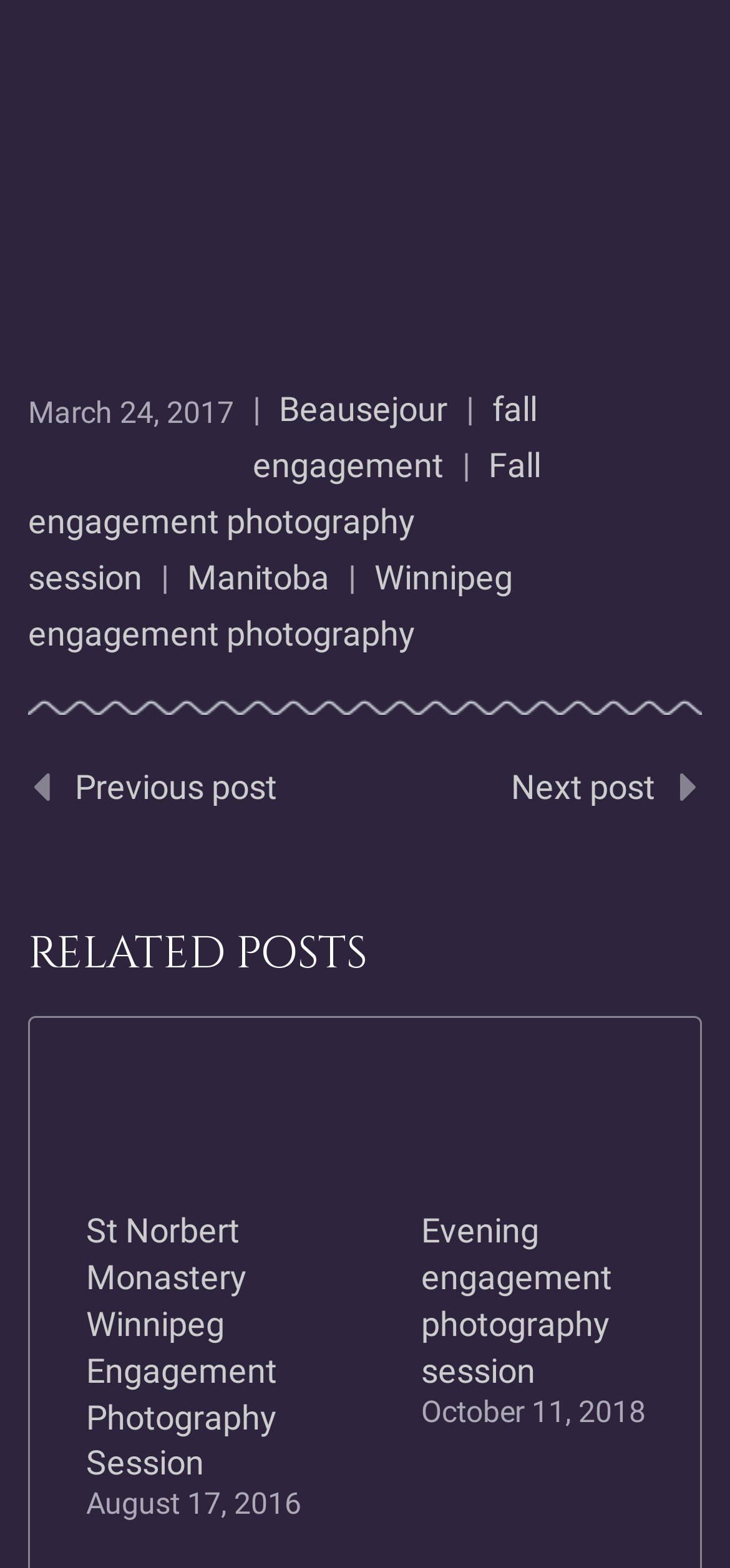Use a single word or phrase to answer this question: 
What is the title of the related post with a kiss?

St Norbert Monastery love between engaged couple, kiss